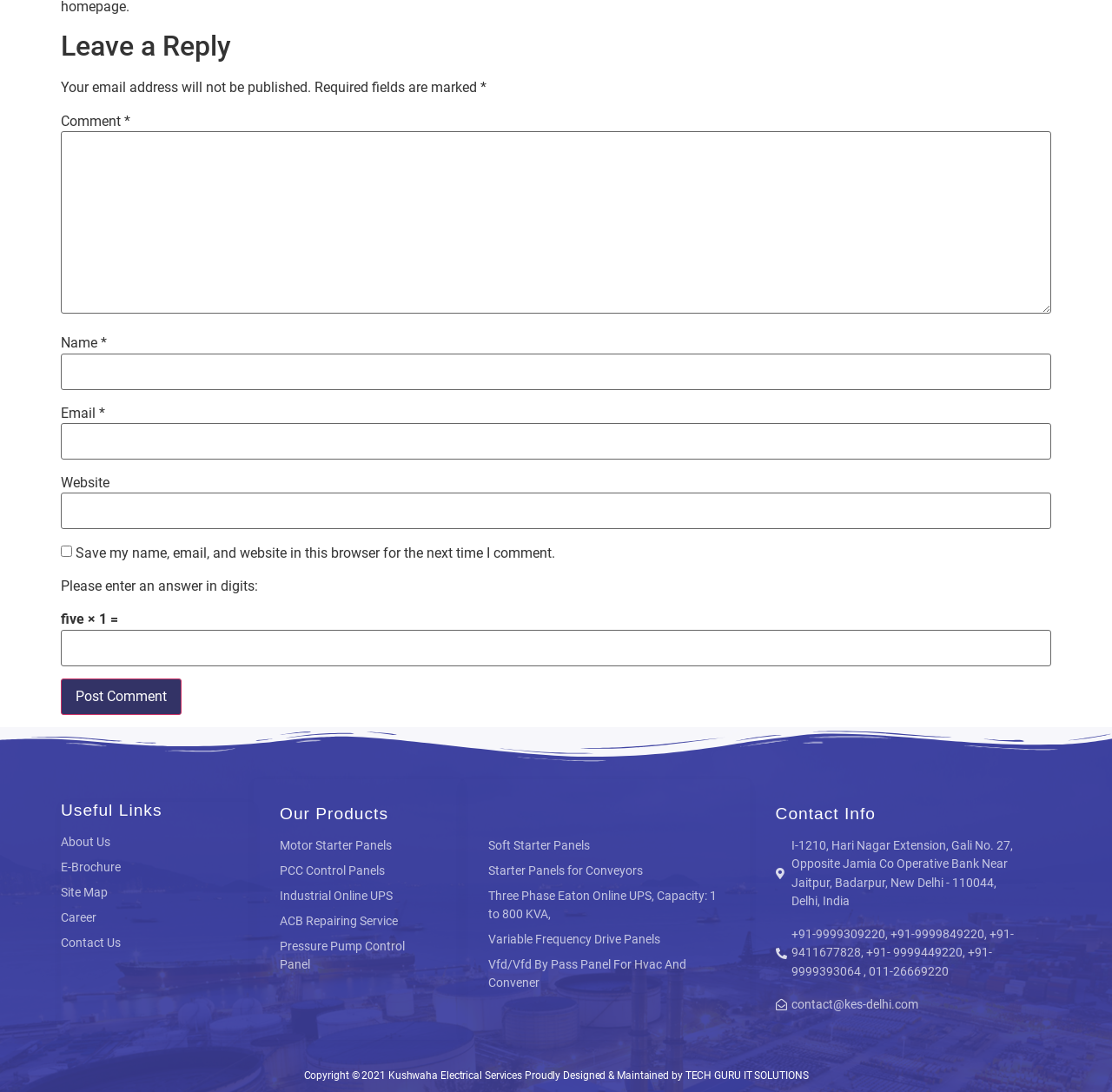Please identify the bounding box coordinates of the area that needs to be clicked to follow this instruction: "Enter your name".

[0.055, 0.323, 0.945, 0.357]